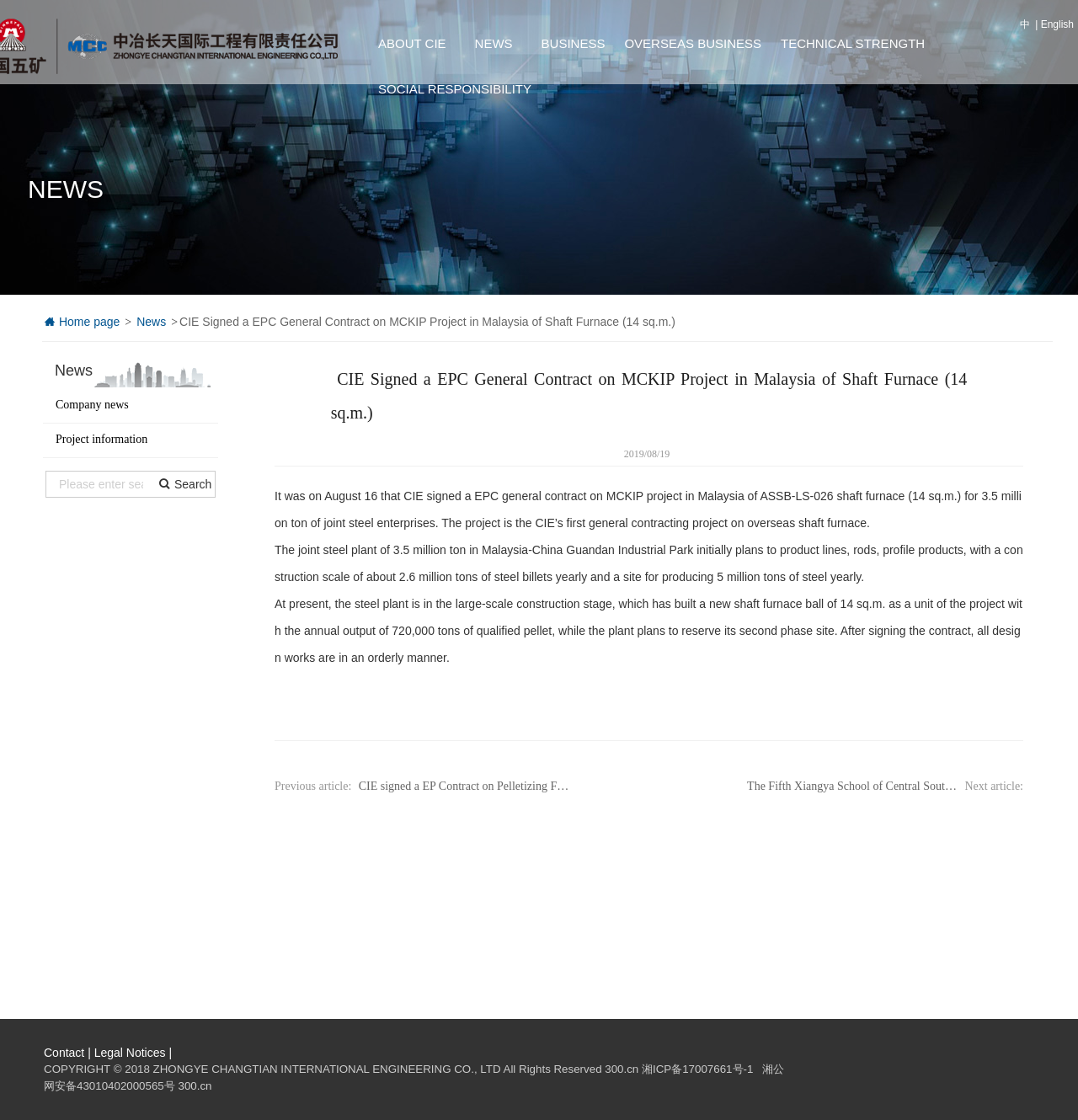Please find the bounding box coordinates of the element that needs to be clicked to perform the following instruction: "Read the news article". The bounding box coordinates should be four float numbers between 0 and 1, represented as [left, top, right, bottom].

[0.255, 0.431, 0.949, 0.623]